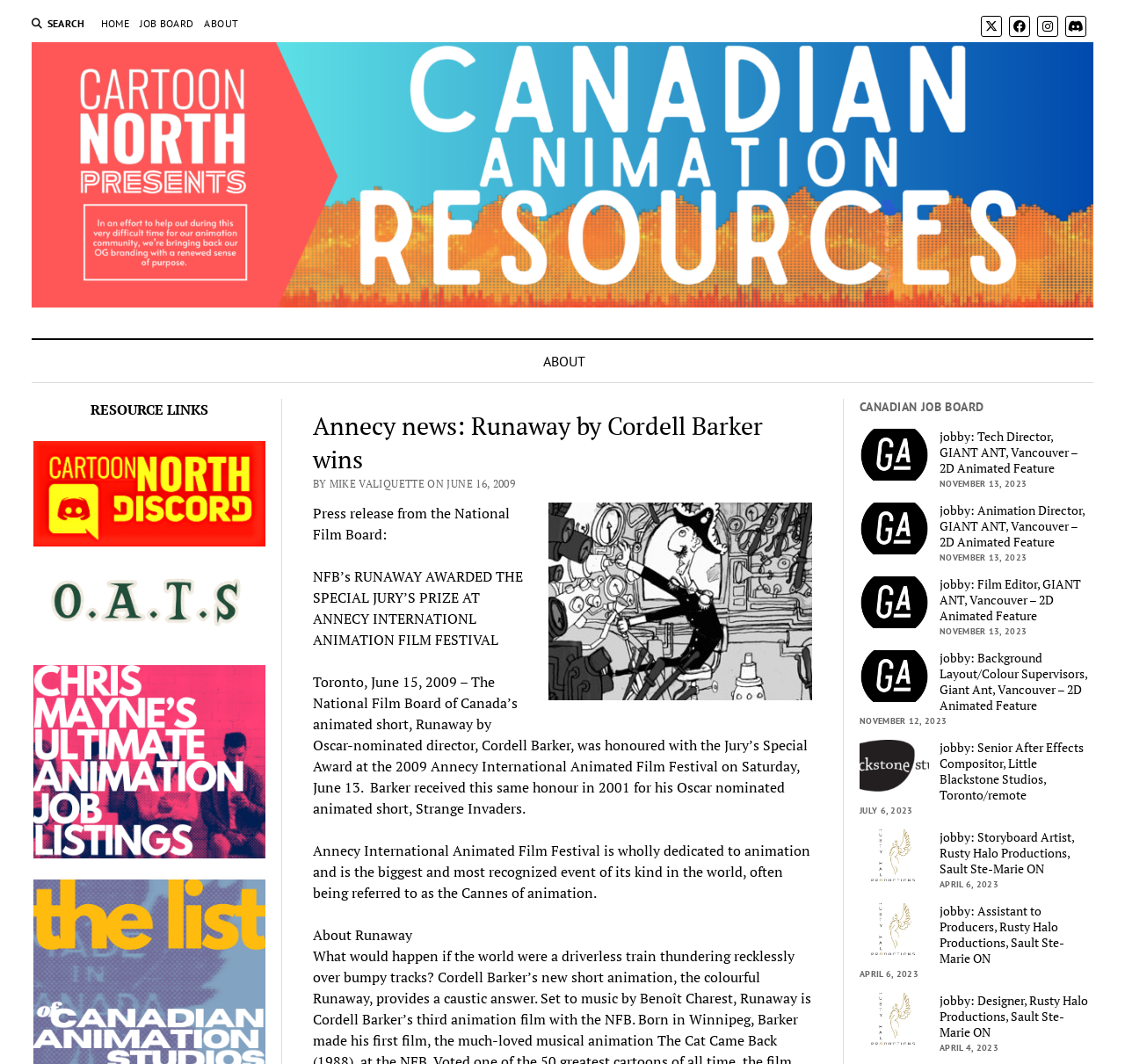Locate and generate the text content of the webpage's heading.

Annecy news: Runaway by Cordell Barker wins